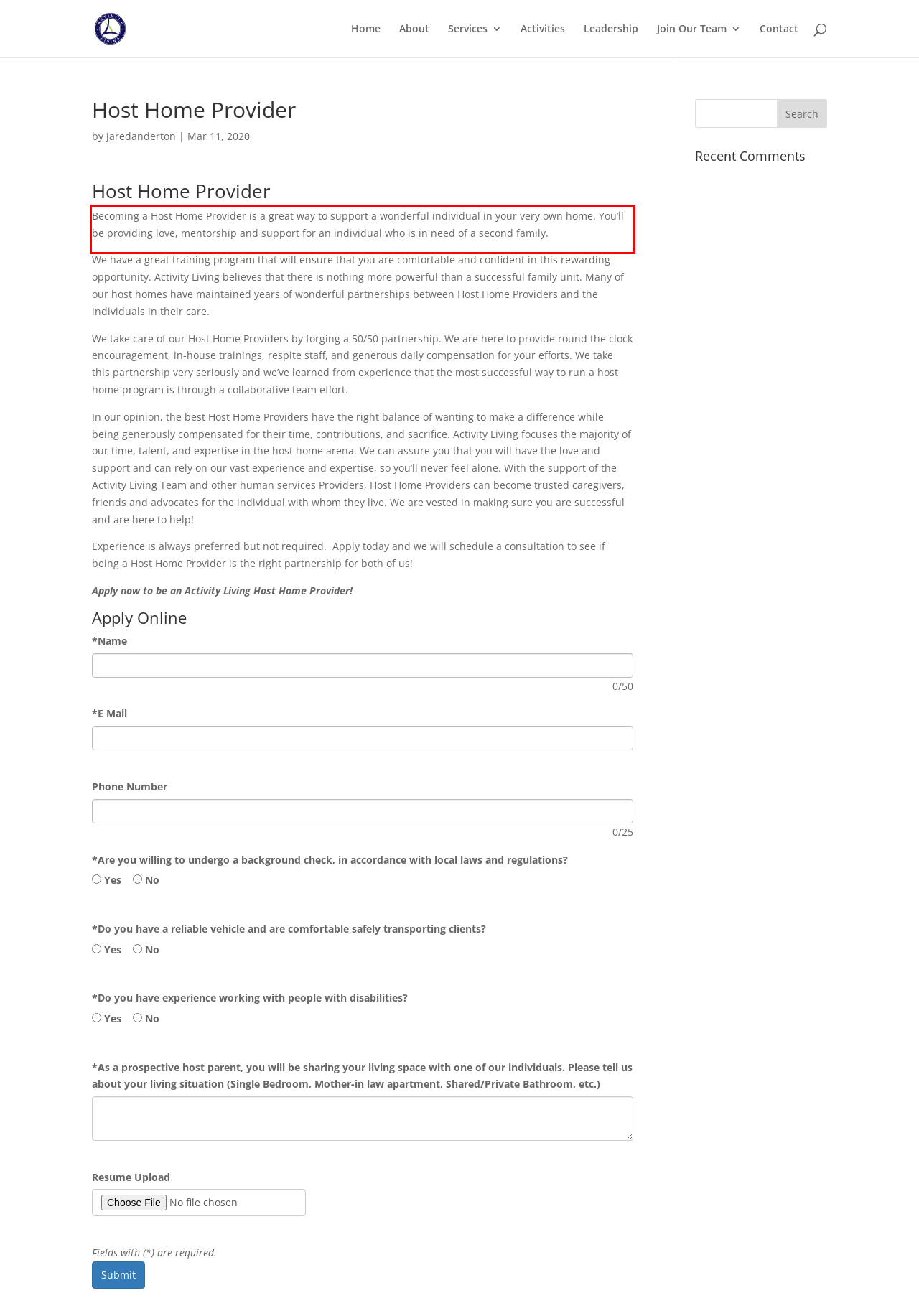You are presented with a screenshot containing a red rectangle. Extract the text found inside this red bounding box.

Becoming a Host Home Provider is a great way to support a wonderful individual in your very own home. You’ll be providing love, mentorship and support for an individual who is in need of a second family.